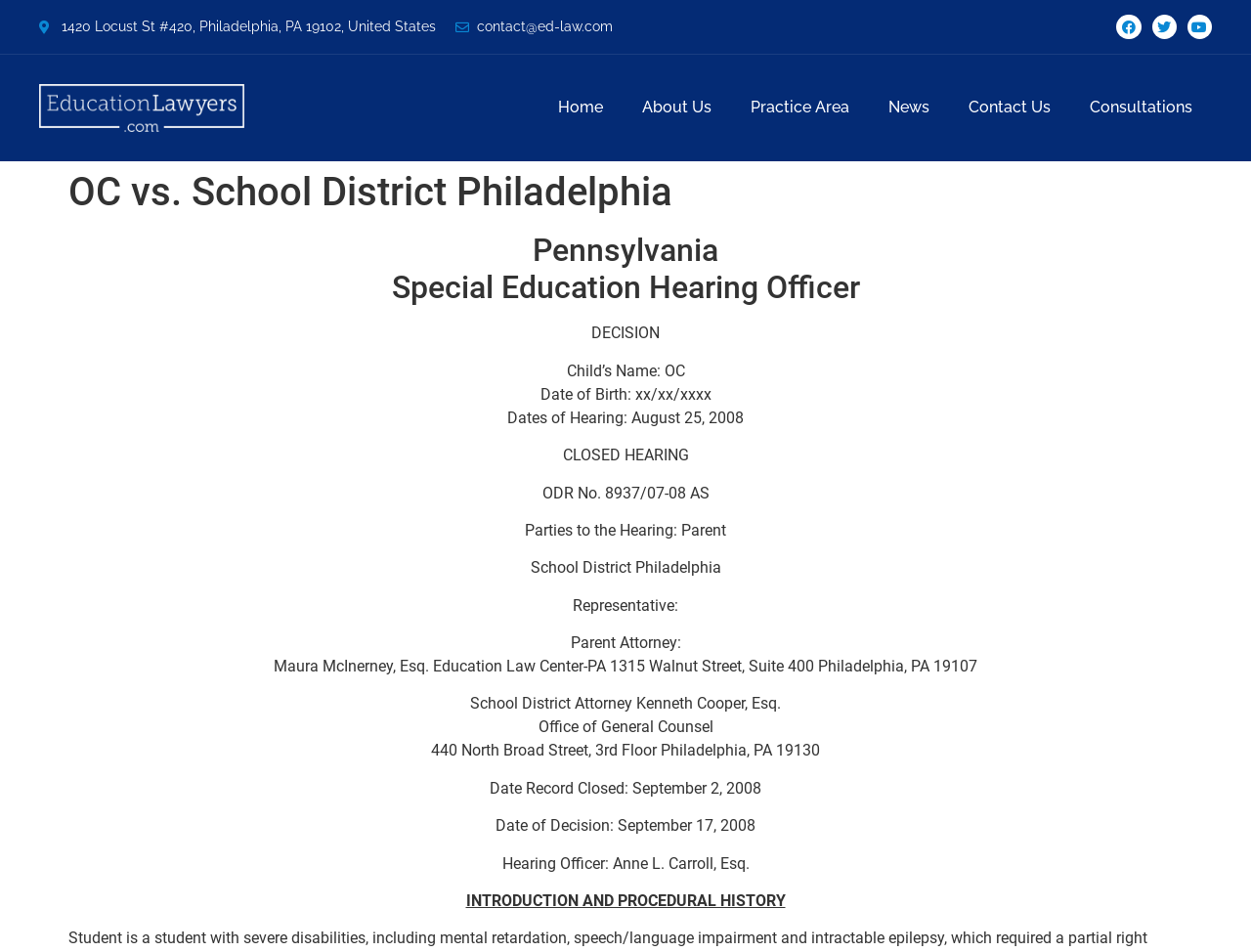Please identify the bounding box coordinates of the region to click in order to complete the given instruction: "Explore the 3-Hour Dune Buggy Tour in Fuerteventura". The coordinates should be four float numbers between 0 and 1, i.e., [left, top, right, bottom].

None